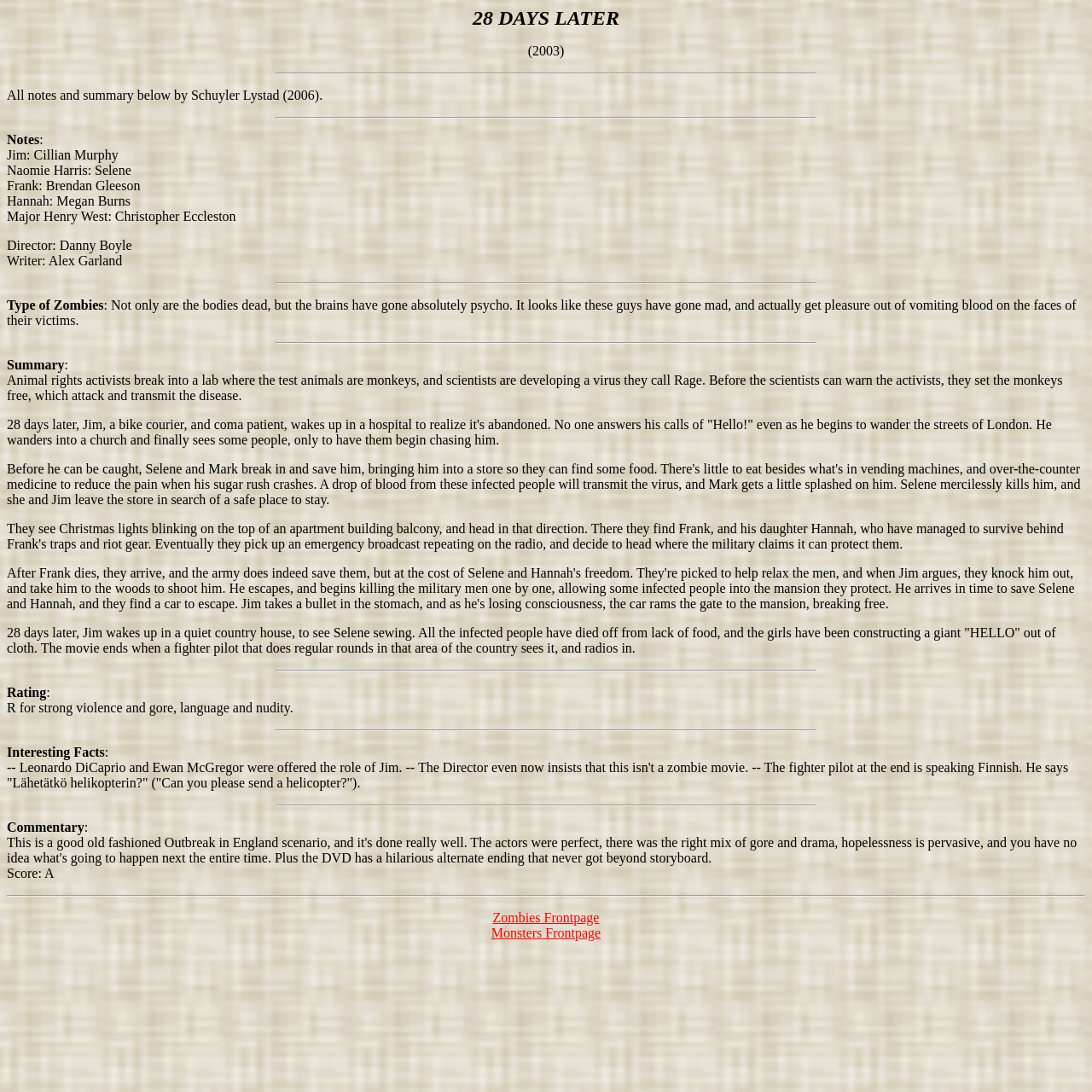Reply to the question with a brief word or phrase: What is the language spoken by the fighter pilot at the end?

Finnish